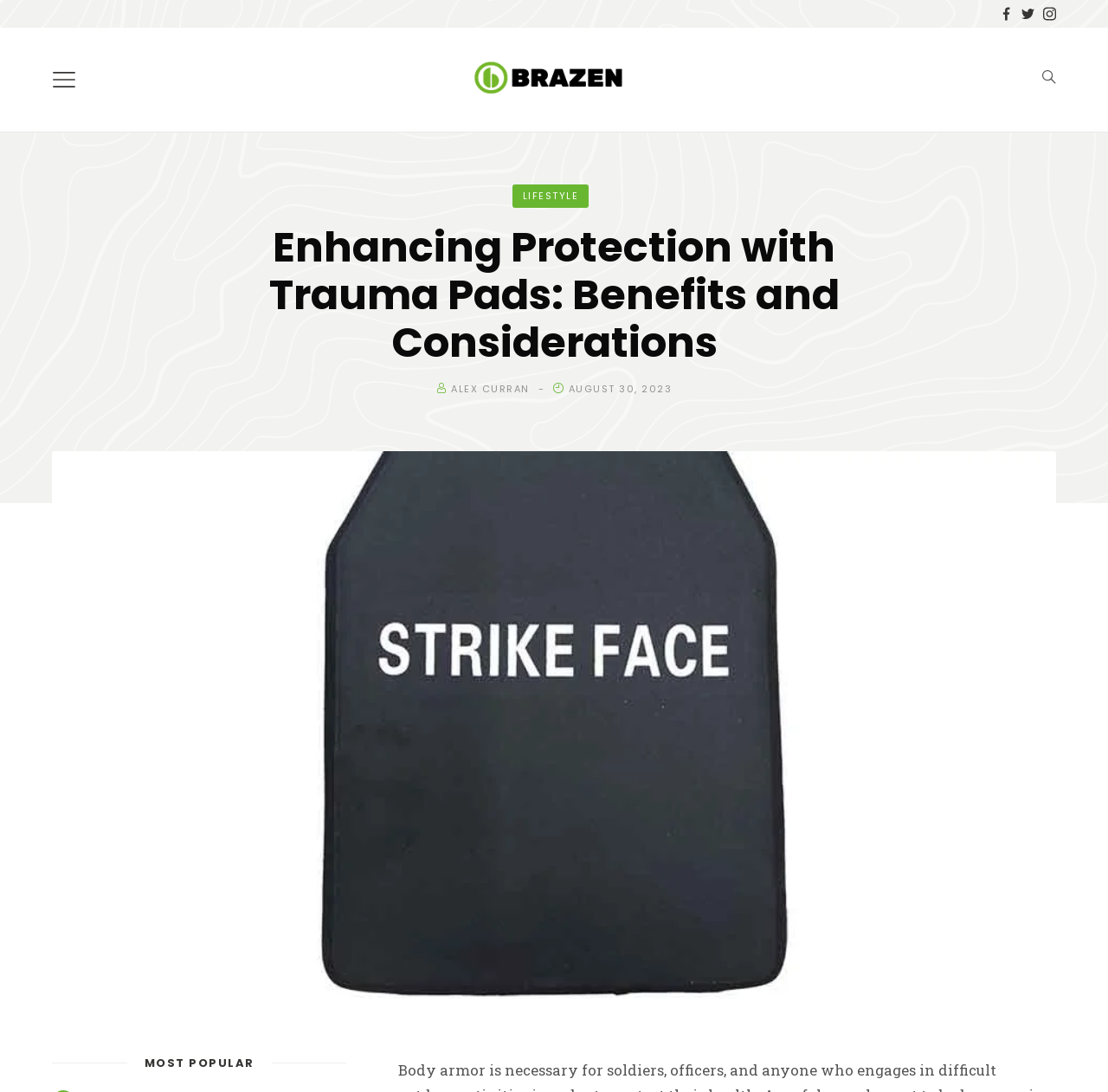Identify the text that serves as the heading for the webpage and generate it.

Enhancing Protection with Trauma Pads: Benefits and Considerations